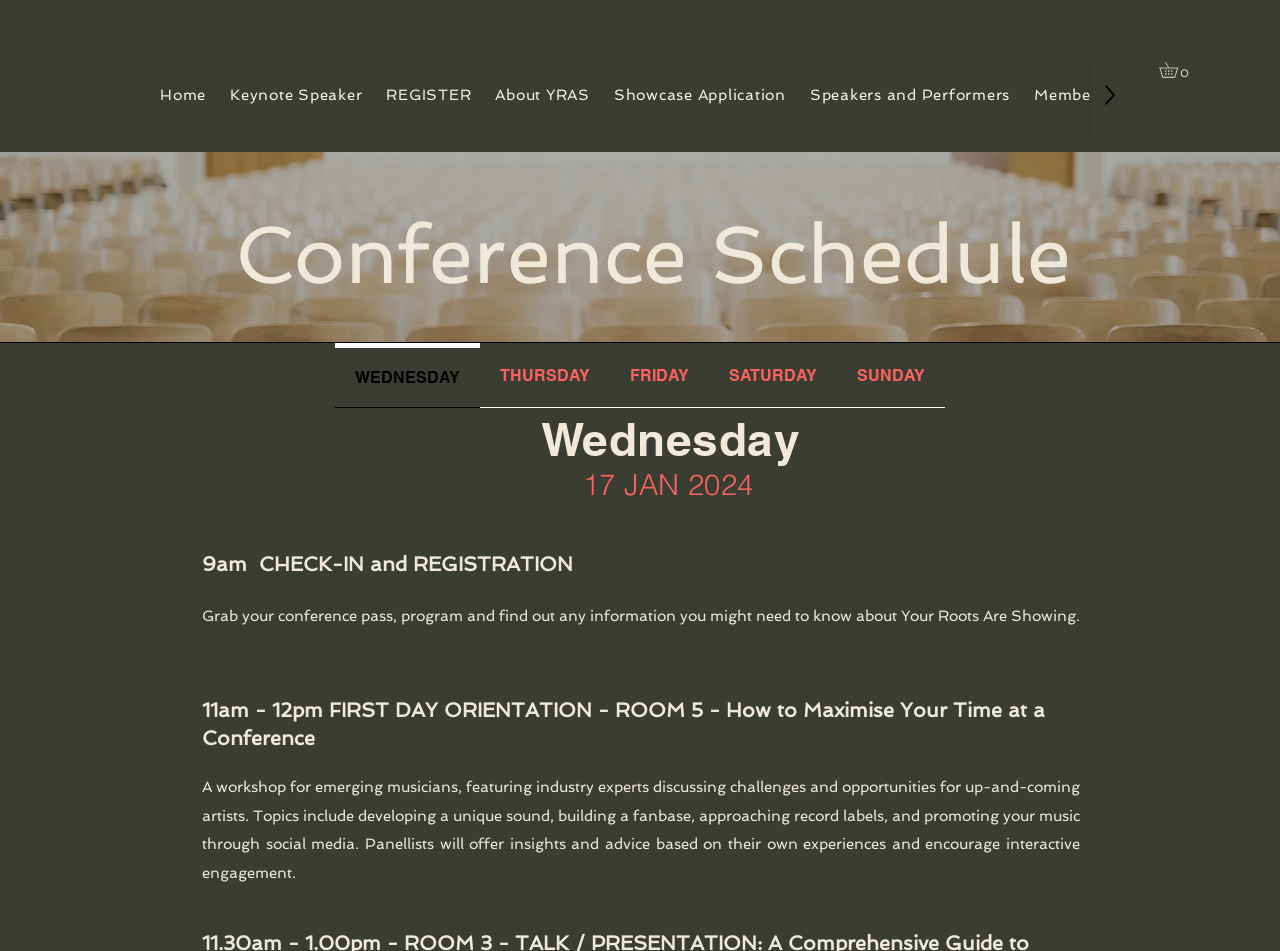What is the time of the CHECK-IN and REGISTRATION event?
Please respond to the question with as much detail as possible.

I found the answer by looking at the StaticText element that contains the text '9am CHECK-IN and REGISTRATION'. This text is likely describing an event, and the time of the event is 9am.